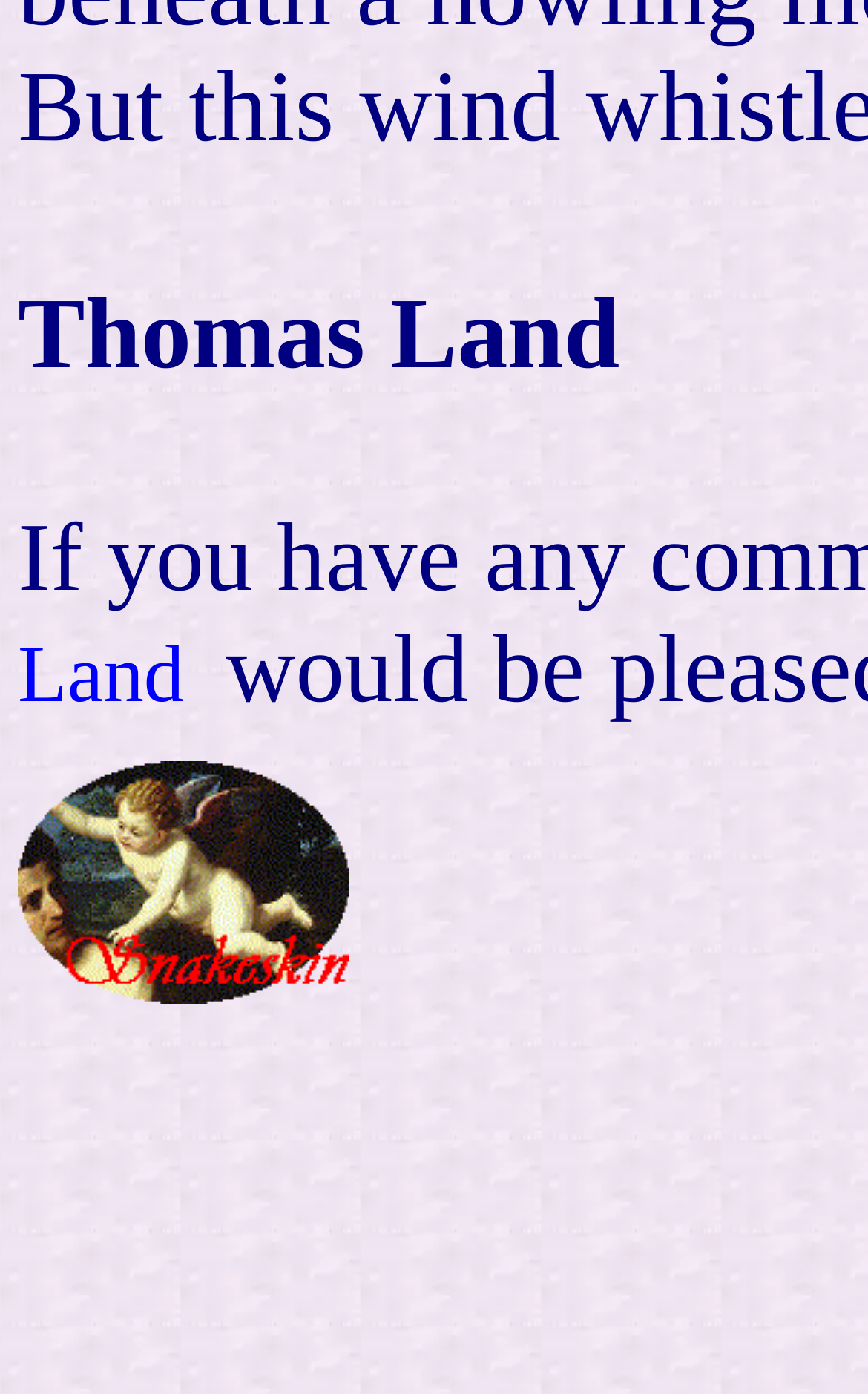Determine the bounding box coordinates of the UI element that matches the following description: "alt="logo"". The coordinates should be four float numbers between 0 and 1 in the format [left, top, right, bottom].

[0.021, 0.699, 0.403, 0.726]